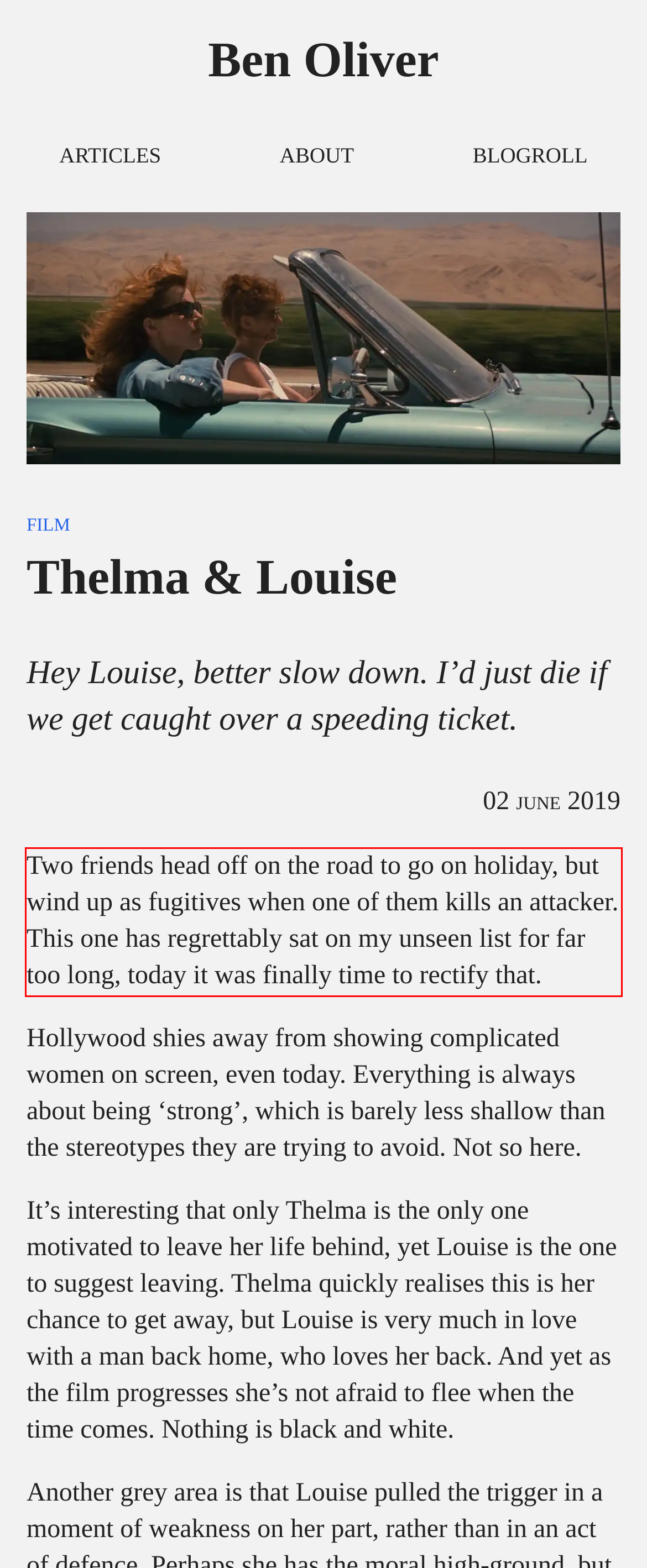Within the screenshot of the webpage, locate the red bounding box and use OCR to identify and provide the text content inside it.

Two friends head off on the road to go on holiday, but wind up as fugitives when one of them kills an attacker. This one has regrettably sat on my unseen list for far too long, today it was finally time to rectify that.